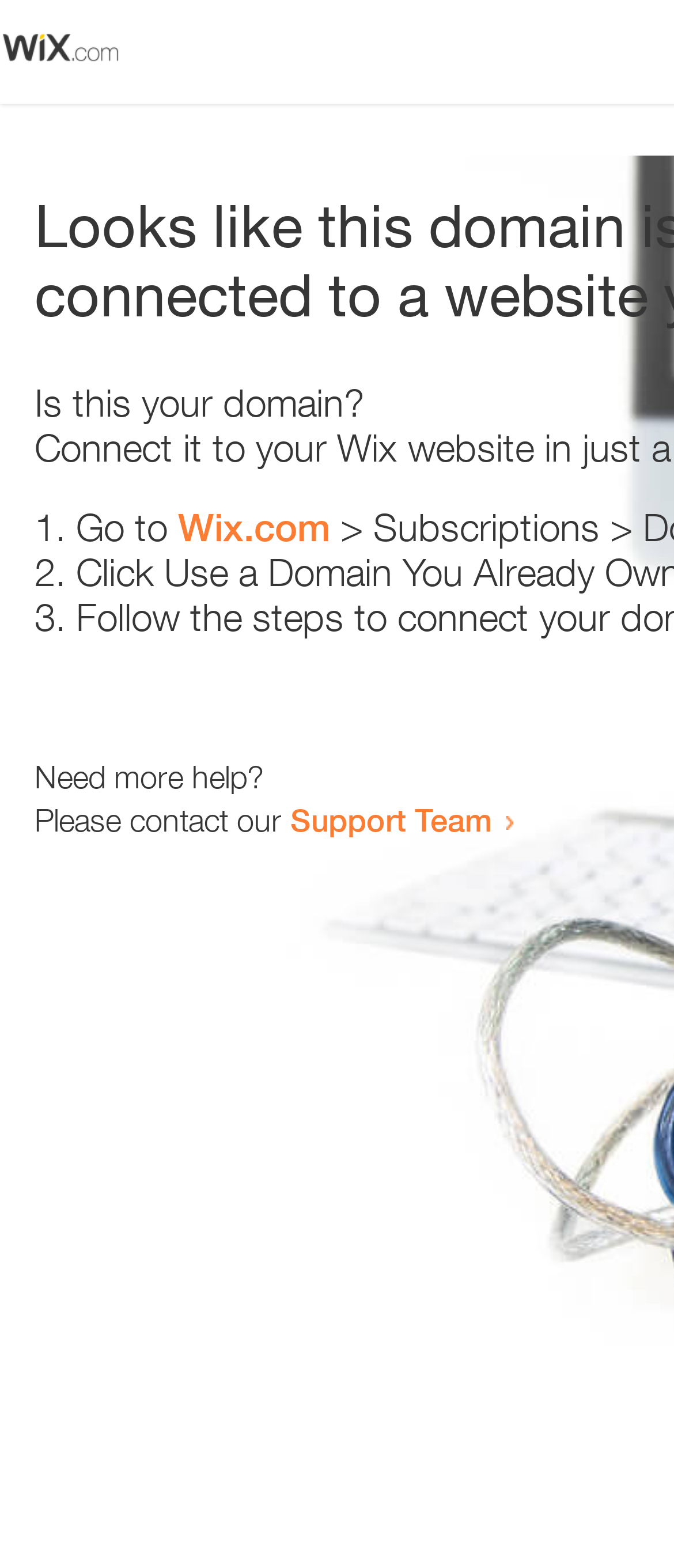Answer the question with a brief word or phrase:
Is there an image on the webpage?

Yes